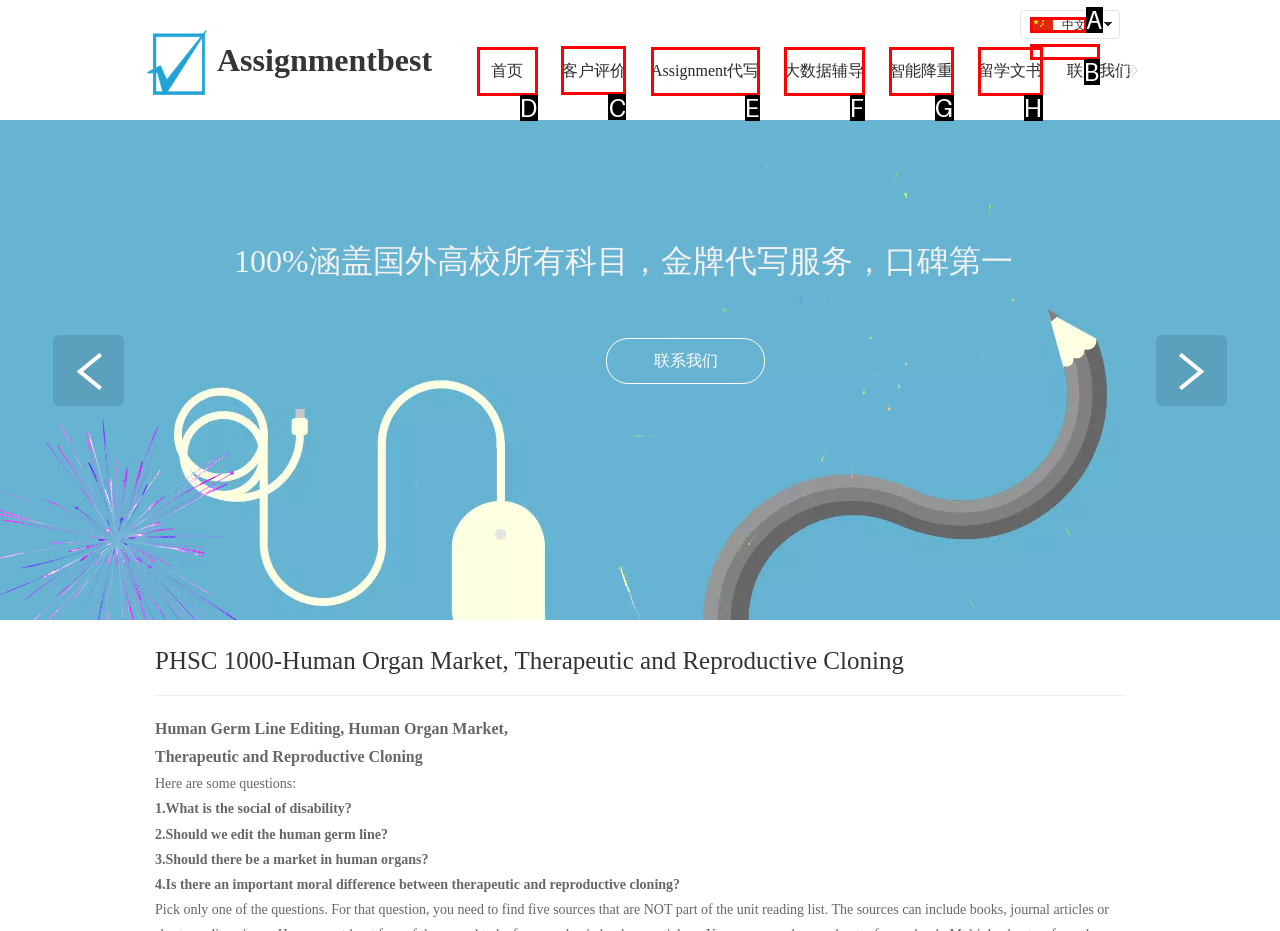What letter corresponds to the UI element to complete this task: View customer reviews
Answer directly with the letter.

C